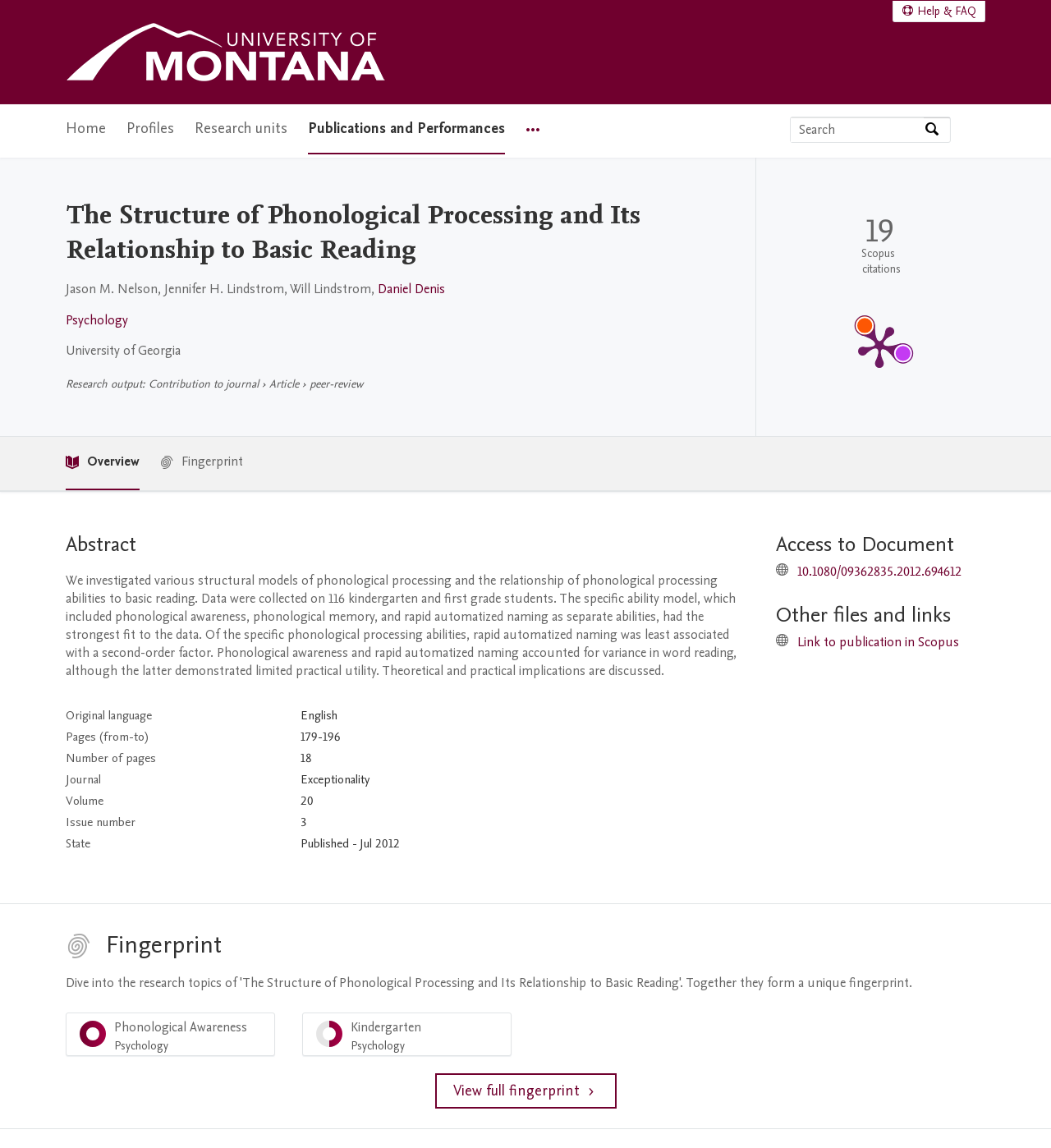Please give a concise answer to this question using a single word or phrase: 
What is the state of the document?

Published - Jul 2012